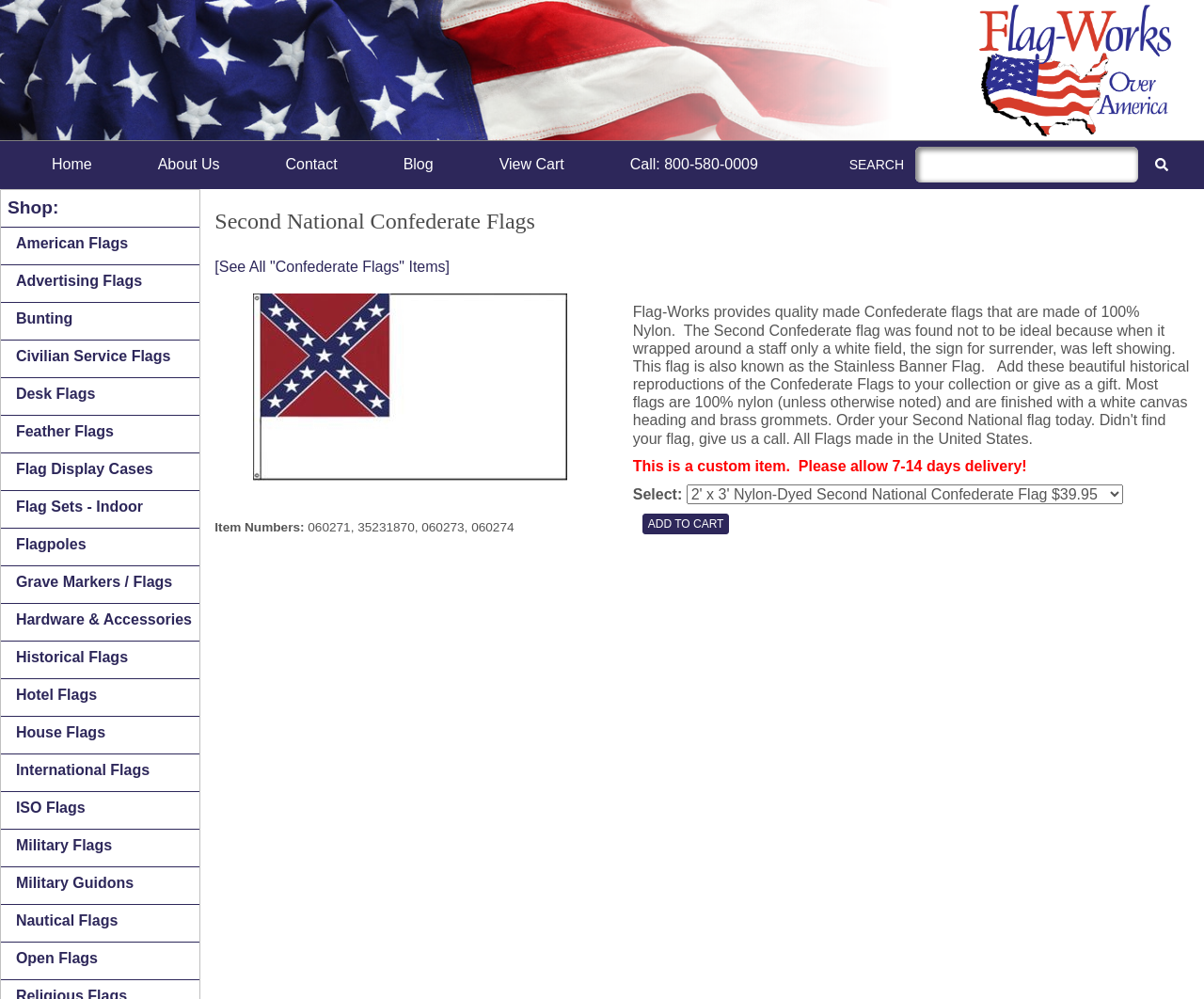Please find the bounding box for the UI element described by: "Creators".

None